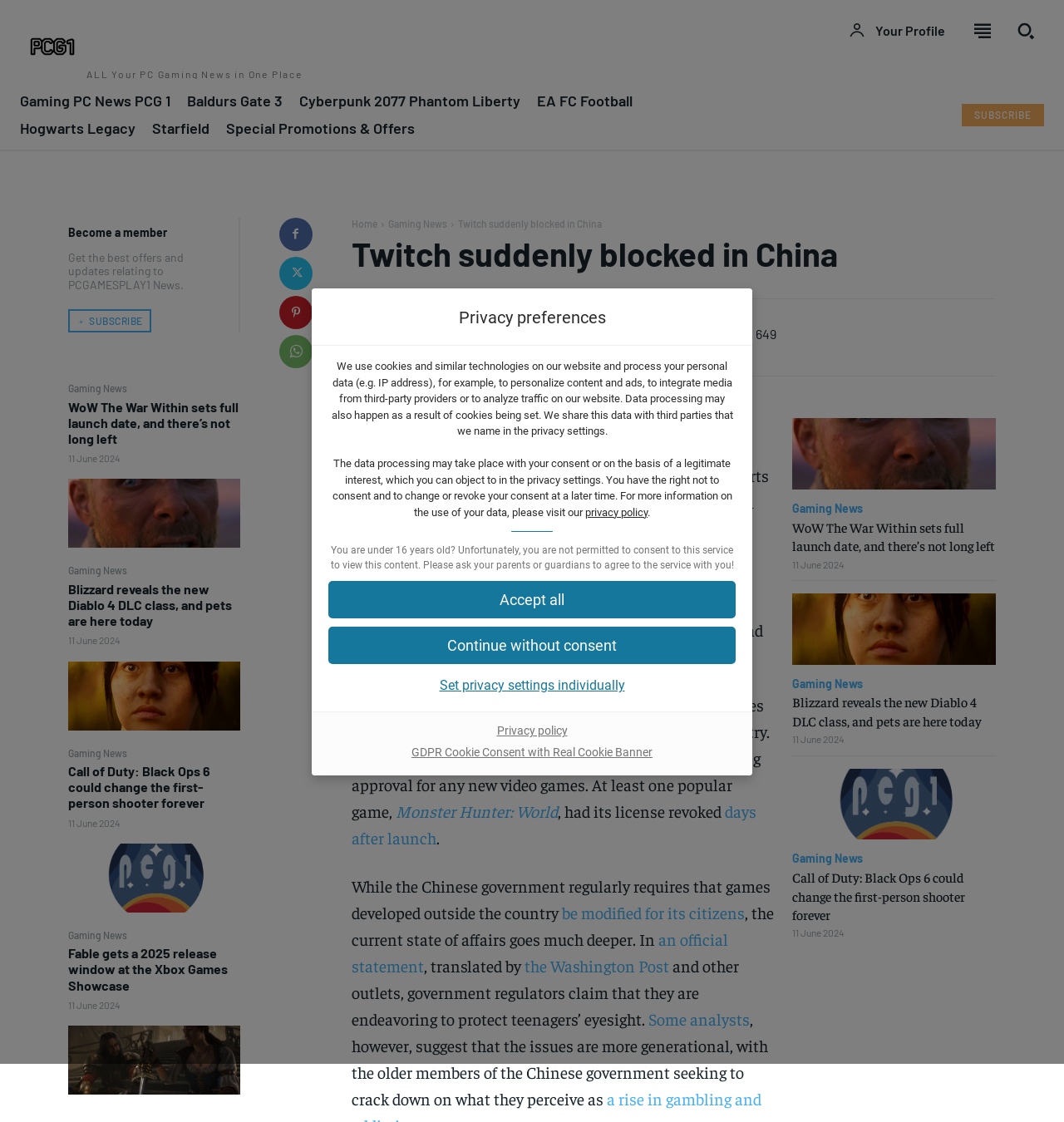Can you provide the bounding box coordinates for the element that should be clicked to implement the instruction: "Get a quote for a 30x48 Butler steel building"?

None